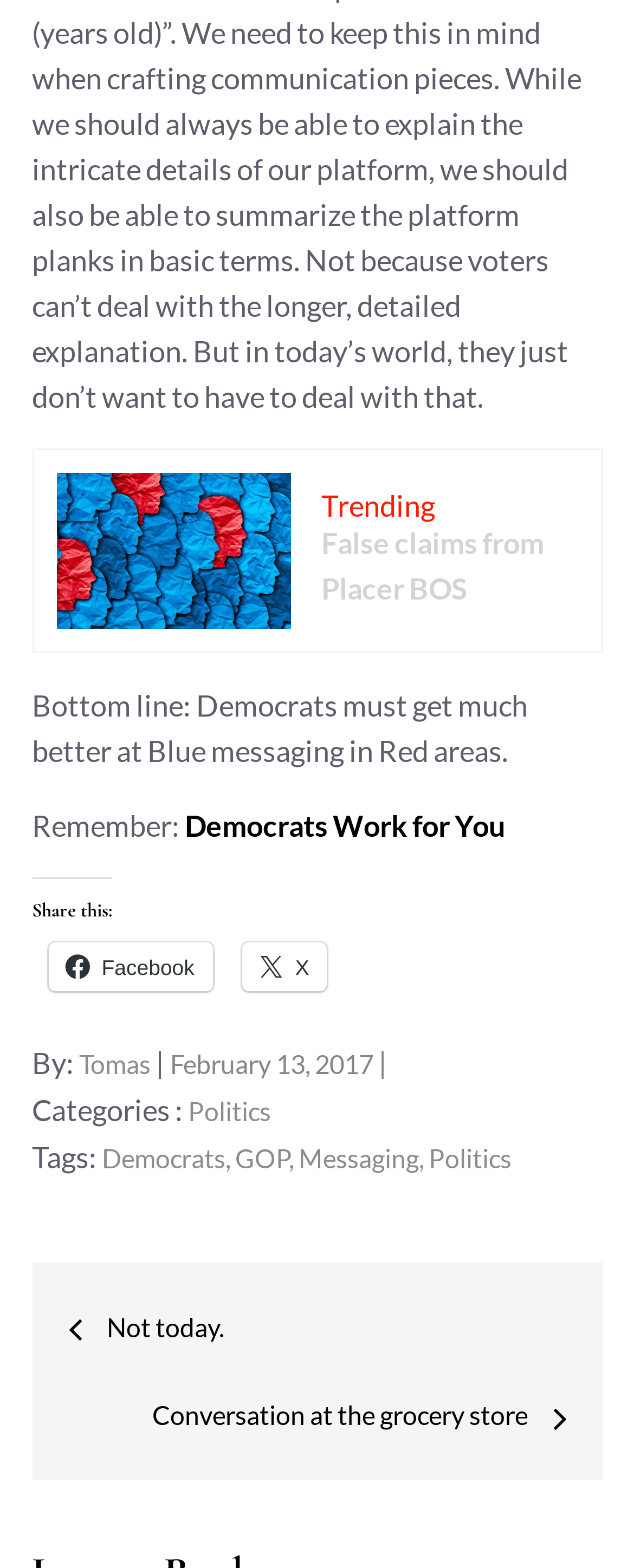Reply to the question with a brief word or phrase: What is the topic of the trending article?

False claims from Placer BOS